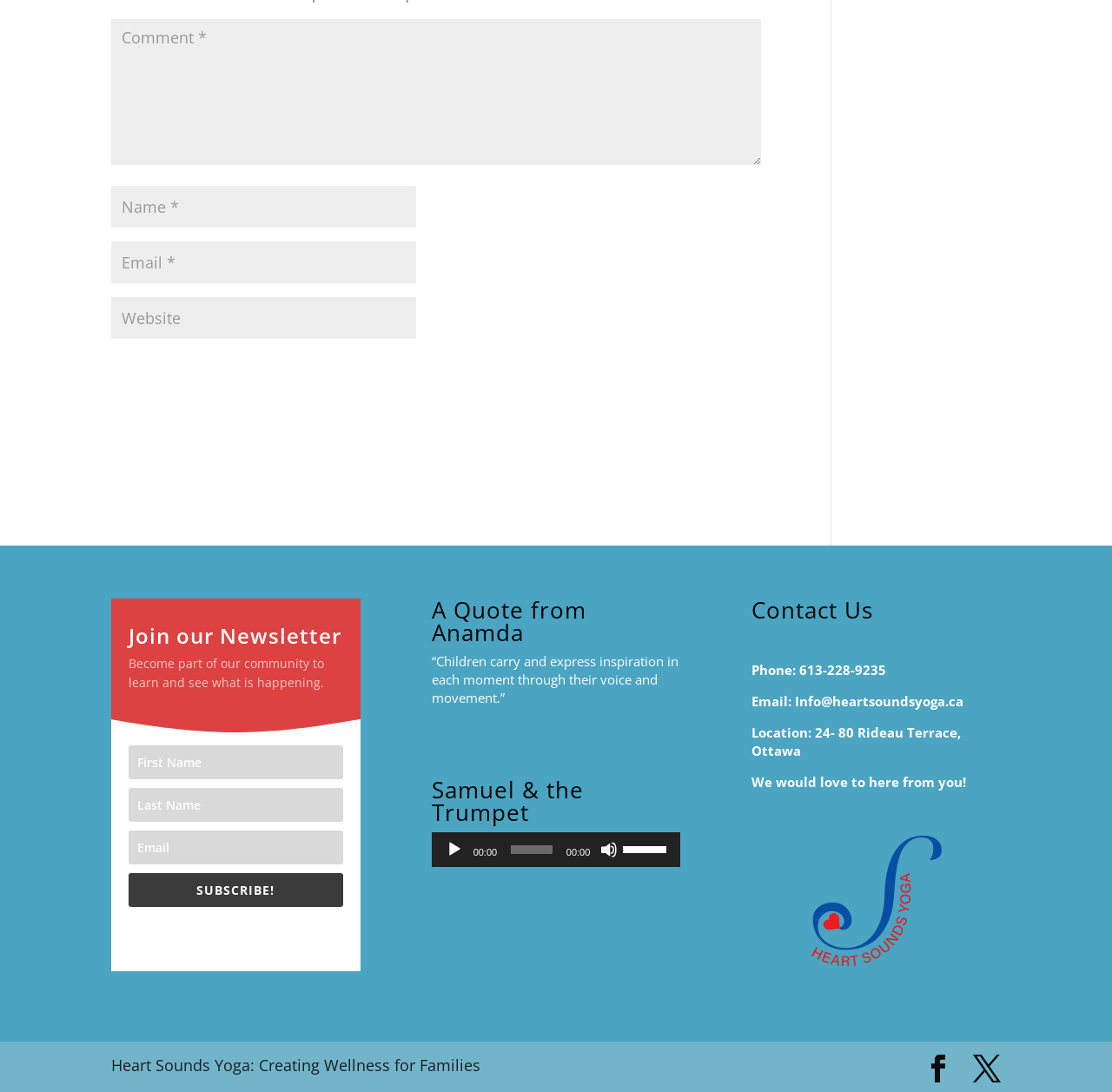Show the bounding box coordinates of the region that should be clicked to follow the instruction: "Play the audio."

[0.4, 0.77, 0.416, 0.786]